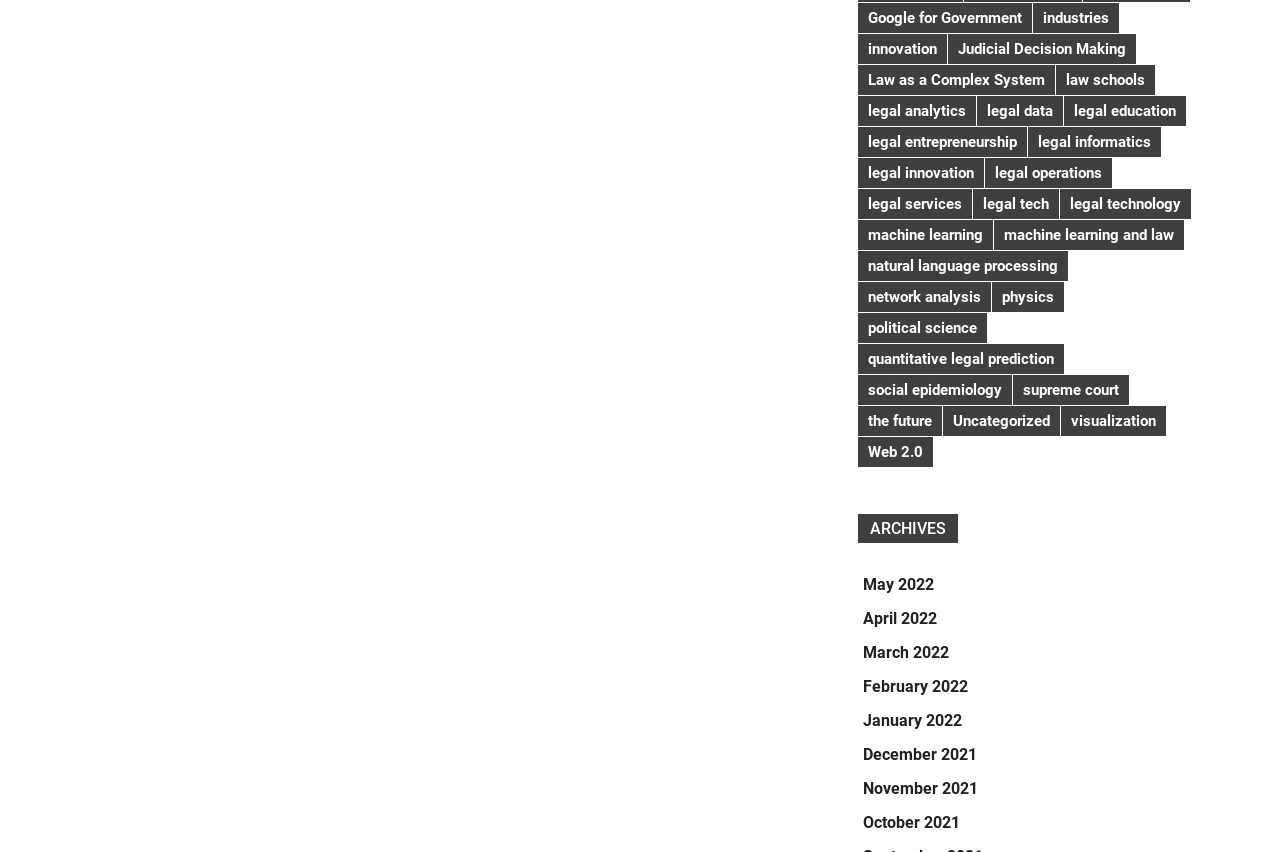Answer briefly with one word or phrase:
What is the last archive link on the webpage?

October 2021